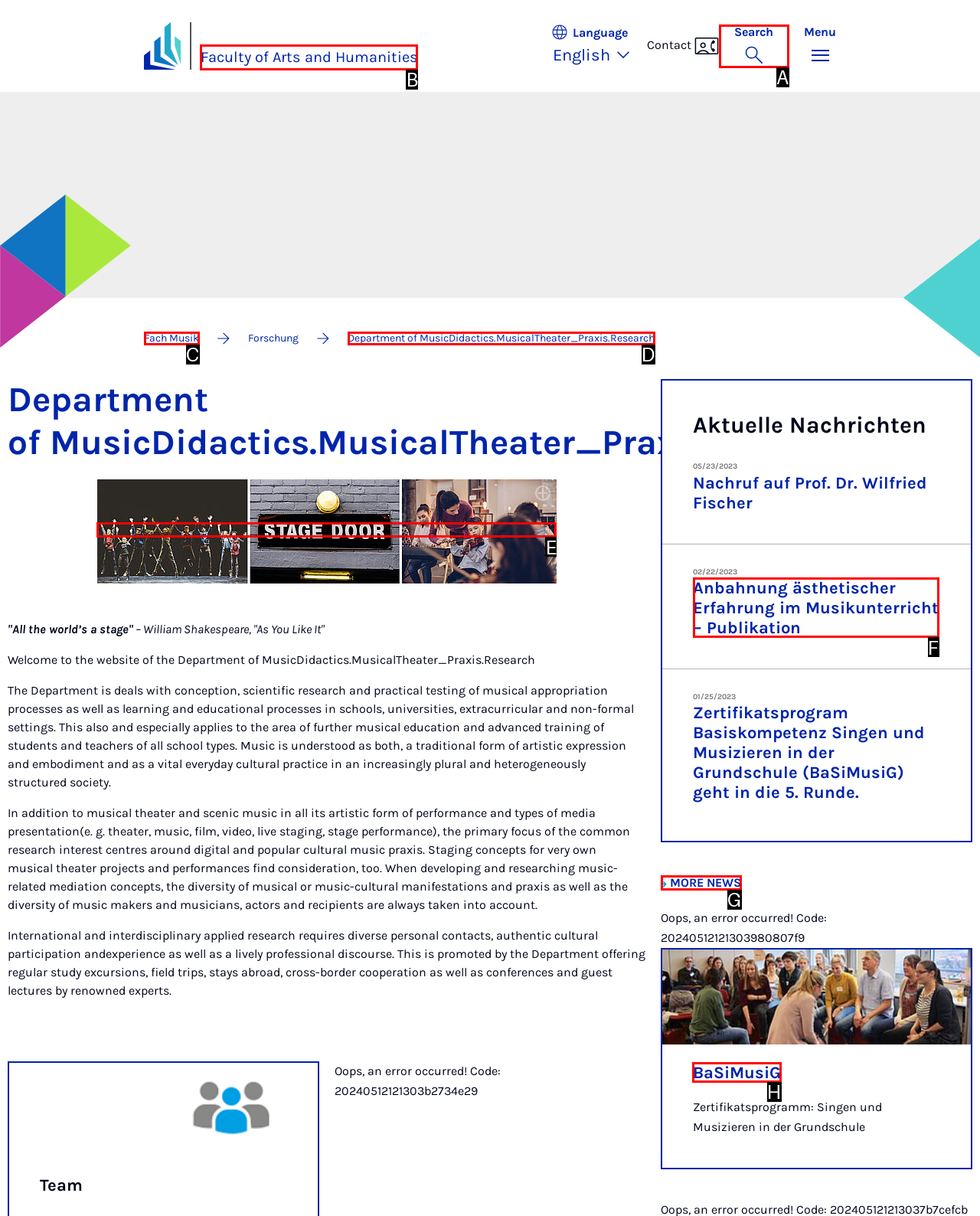Given the task: Show the answer to the first question, tell me which HTML element to click on.
Answer with the letter of the correct option from the given choices.

None